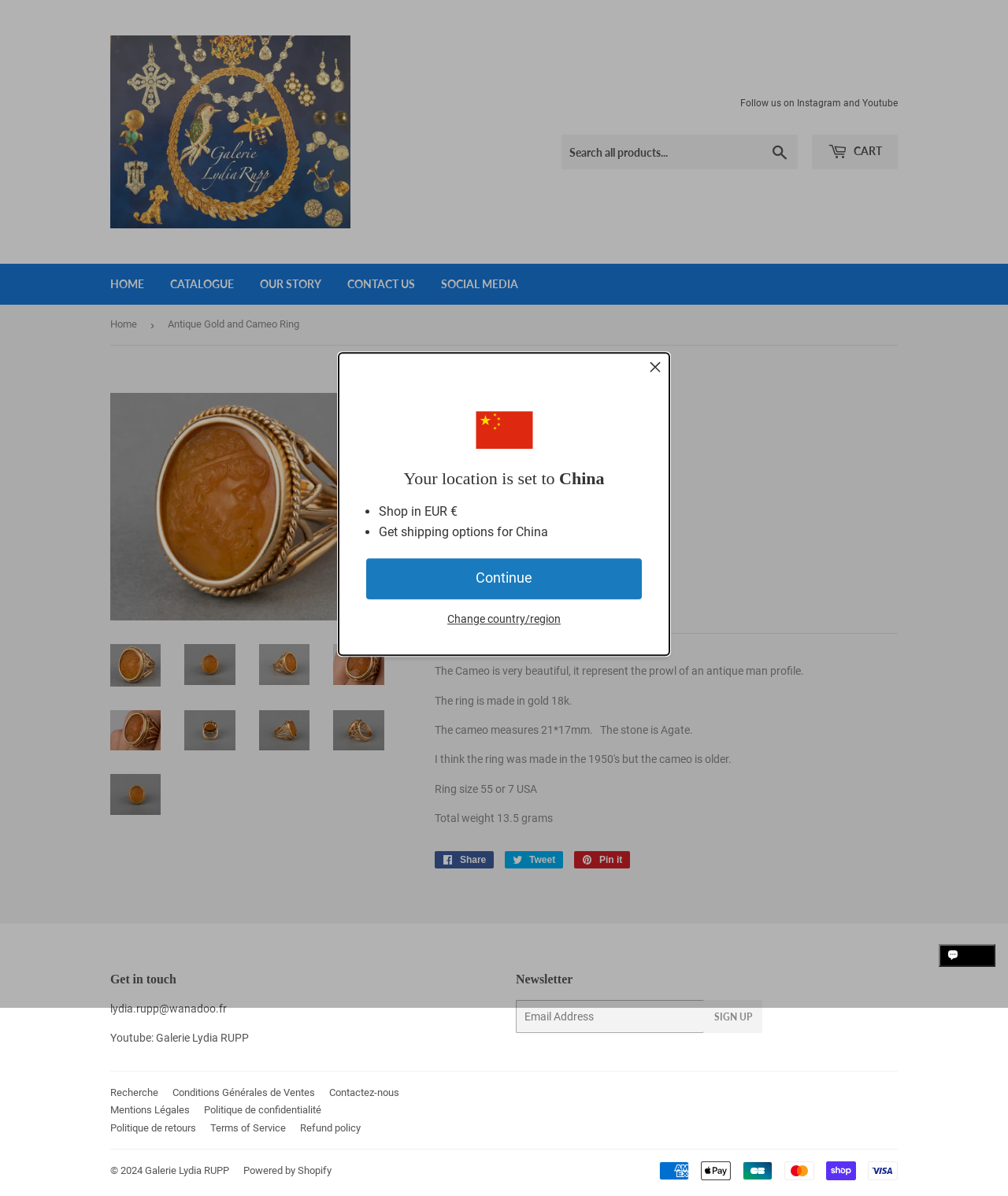What is the price of the ring?
Relying on the image, give a concise answer in one word or a brief phrase.

€3,500.00